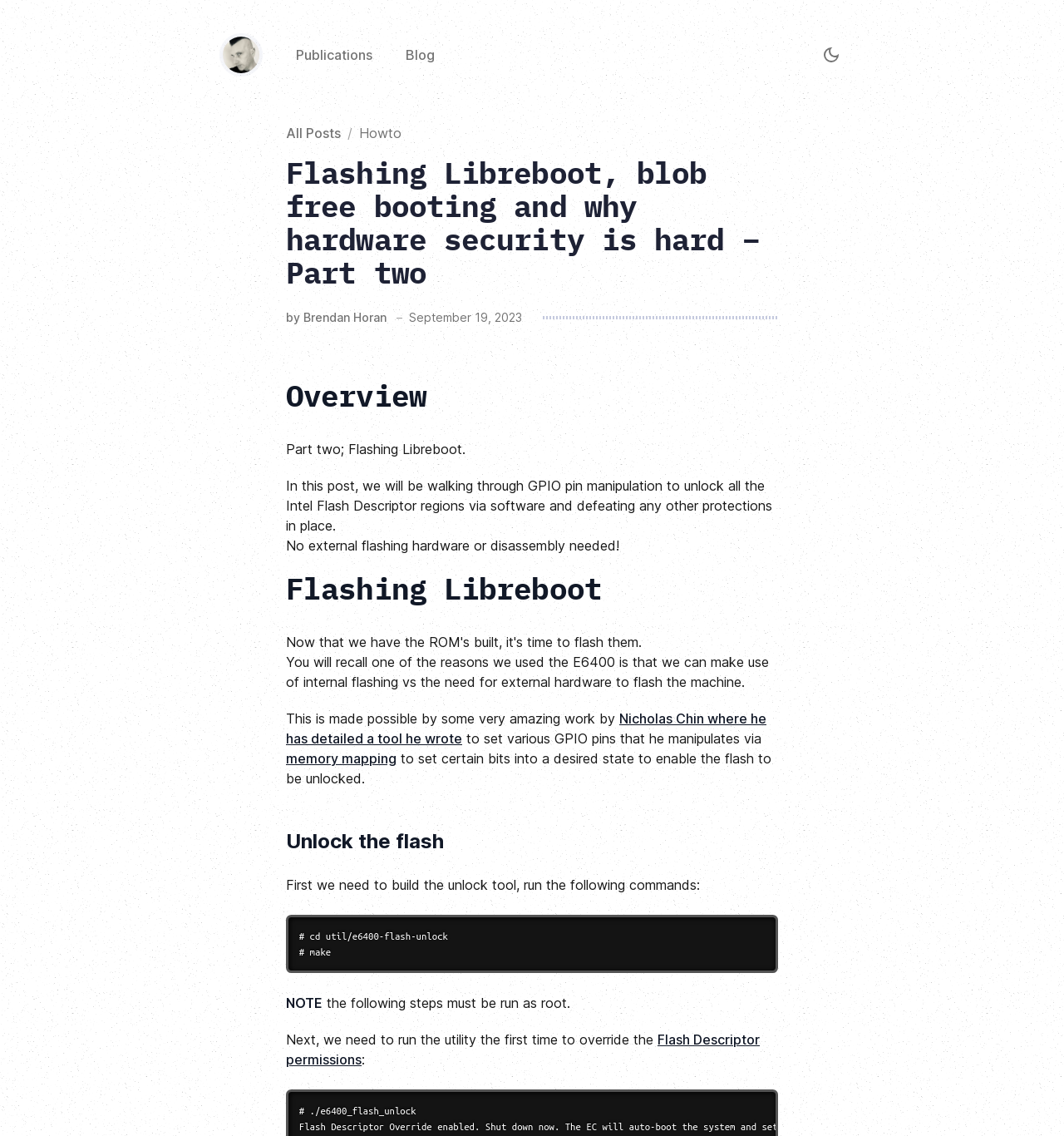Determine the bounding box coordinates for the area you should click to complete the following instruction: "Switch to dark theme".

[0.769, 0.037, 0.794, 0.06]